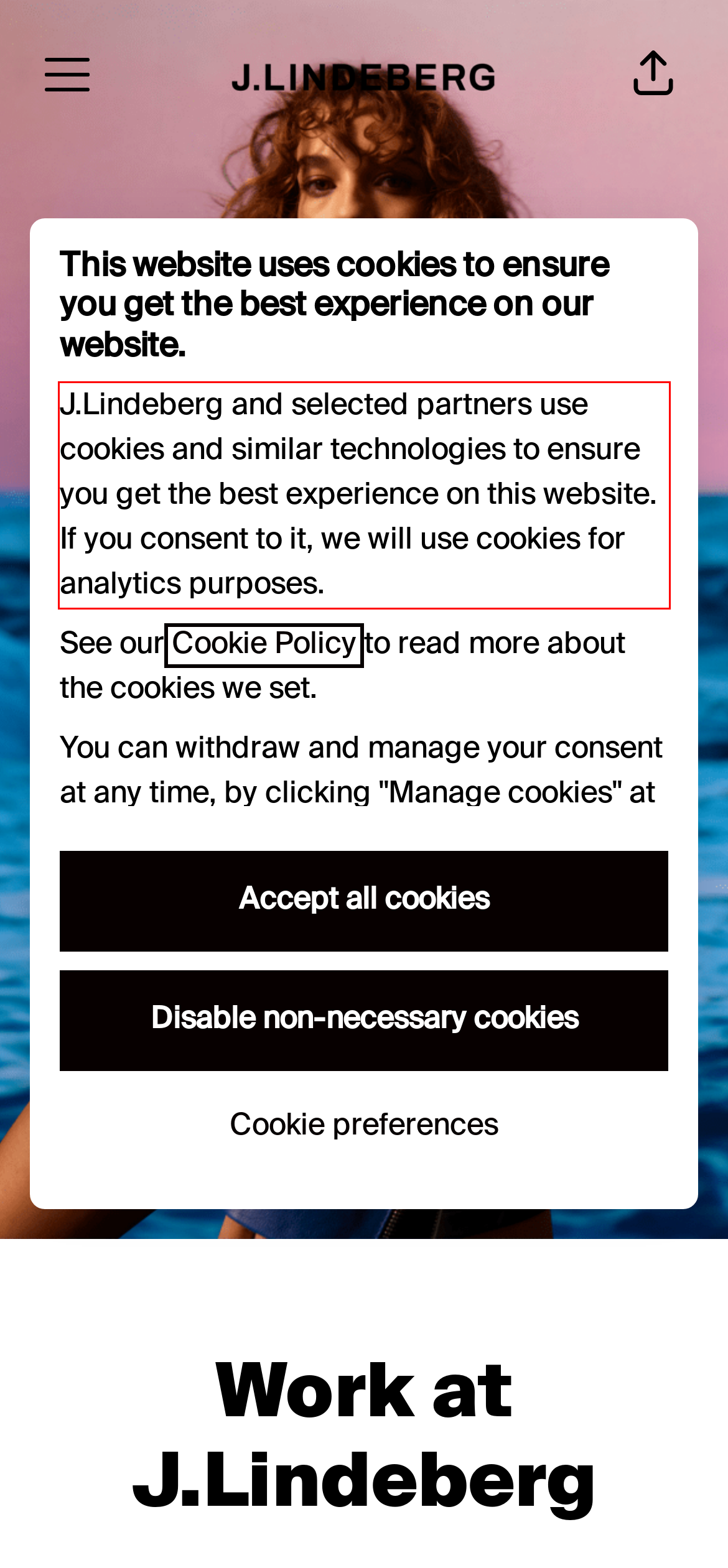You are looking at a screenshot of a webpage with a red rectangle bounding box. Use OCR to identify and extract the text content found inside this red bounding box.

J.Lindeberg and selected partners use cookies and similar technologies to ensure you get the best experience on this website. If you consent to it, we will use cookies for analytics purposes.